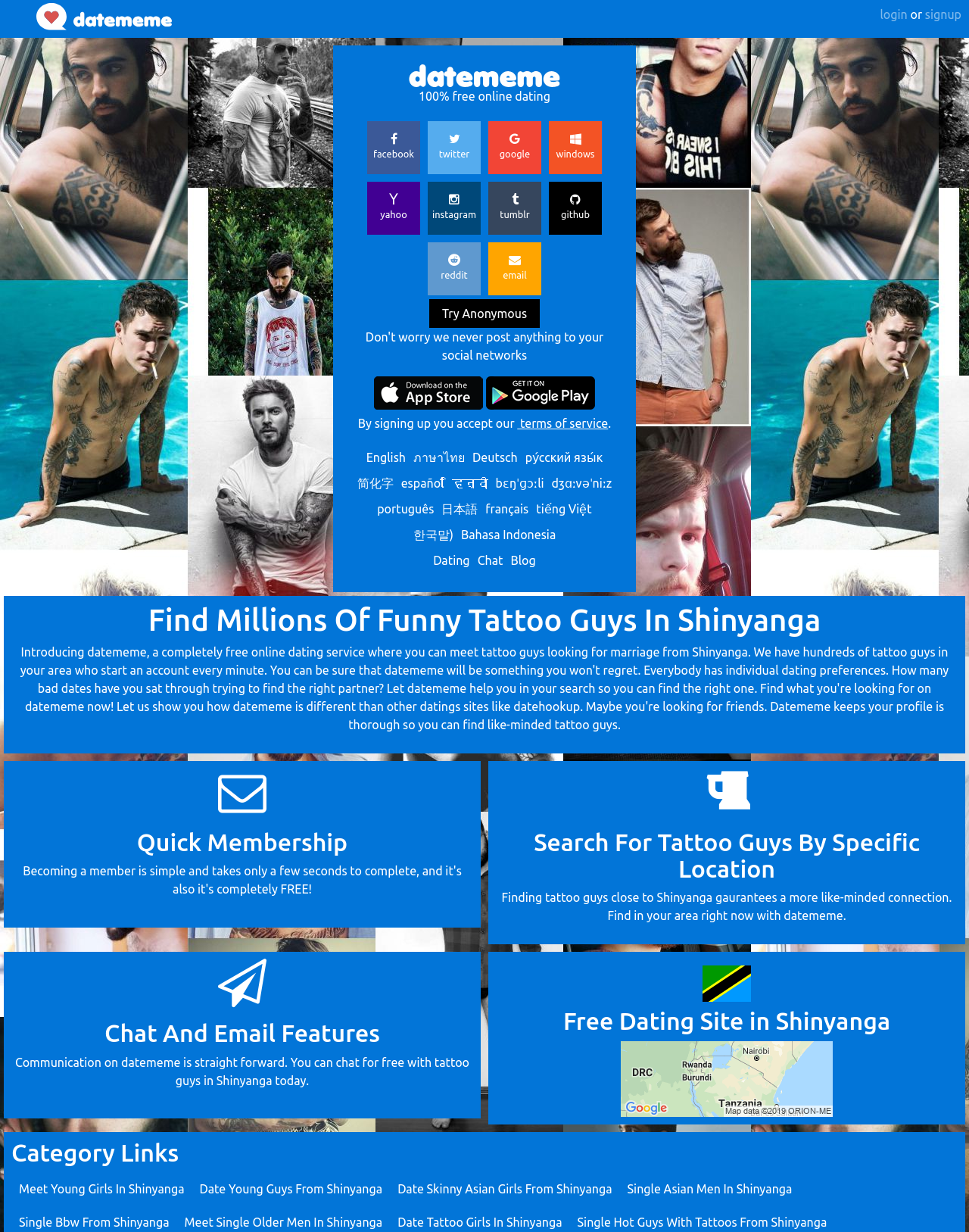What is the name of the dating site?
Answer the question with as much detail as you can, using the image as a reference.

The name of the dating site can be found in the image element with the text 'datememe' at coordinates [0.422, 0.052, 0.578, 0.071].